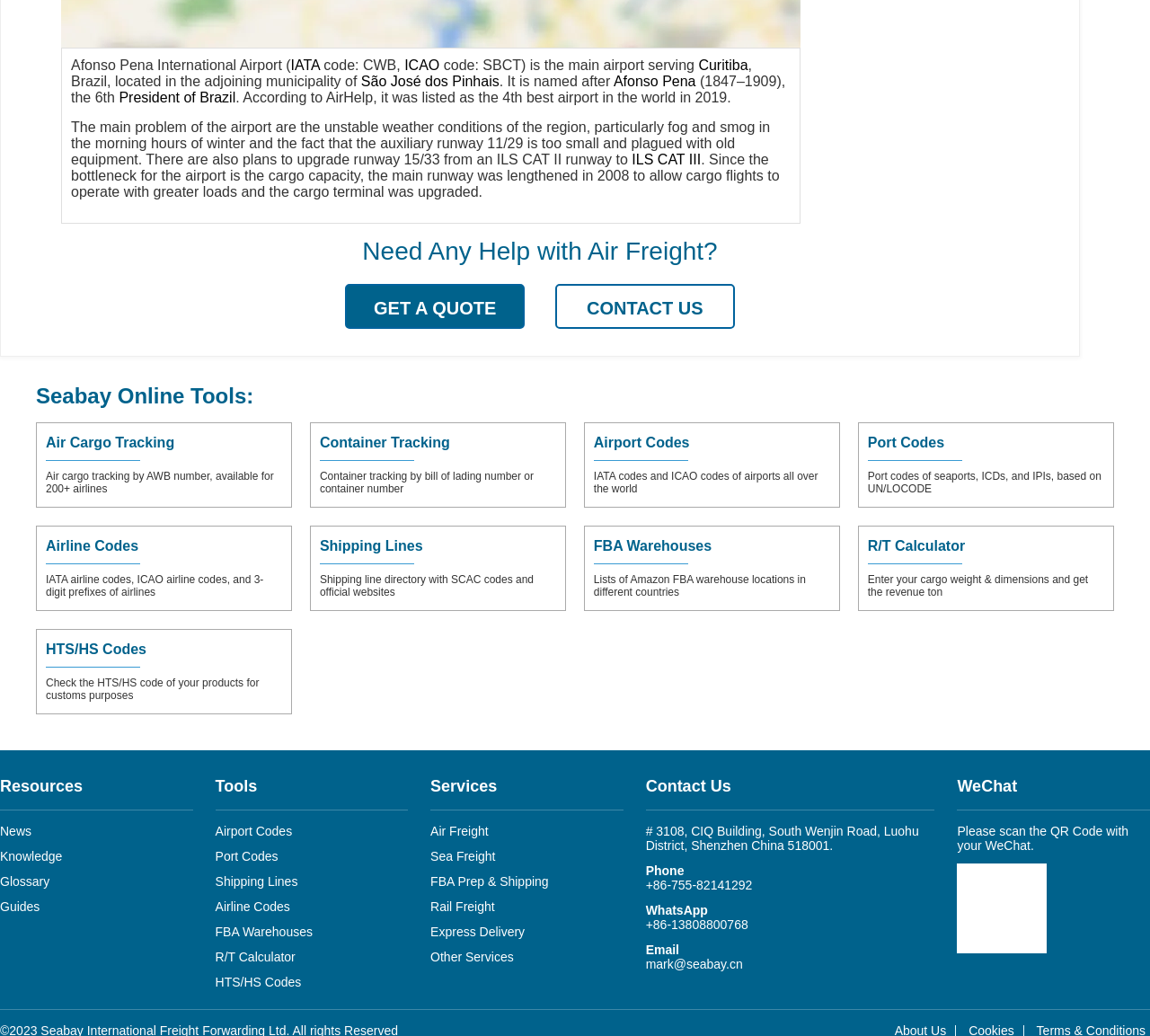Determine the bounding box coordinates of the section I need to click to execute the following instruction: "Contact us for more information". Provide the coordinates as four float numbers between 0 and 1, i.e., [left, top, right, bottom].

[0.483, 0.274, 0.639, 0.318]